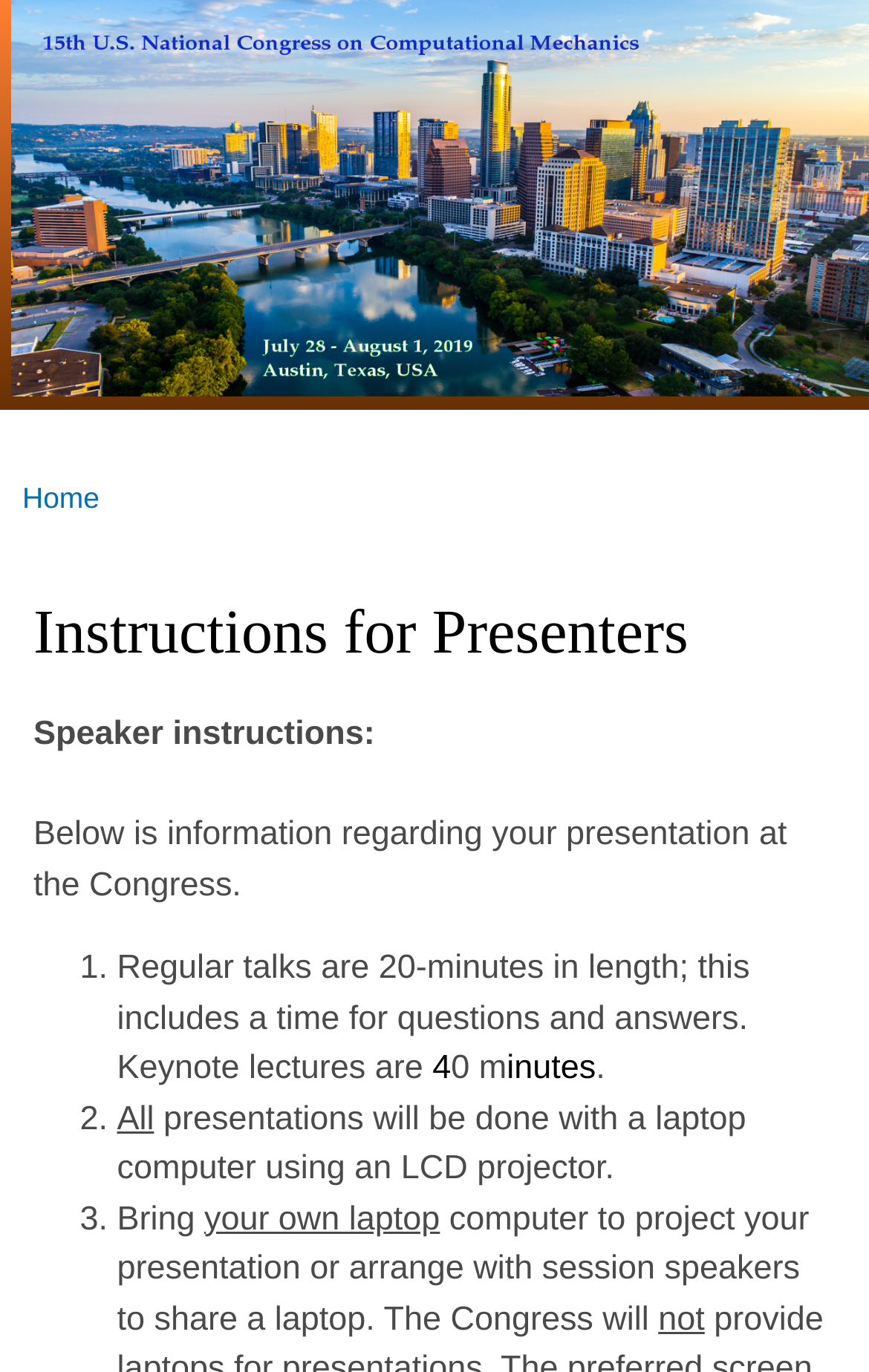Please answer the following question using a single word or phrase: What is the duration of regular talks?

20 minutes